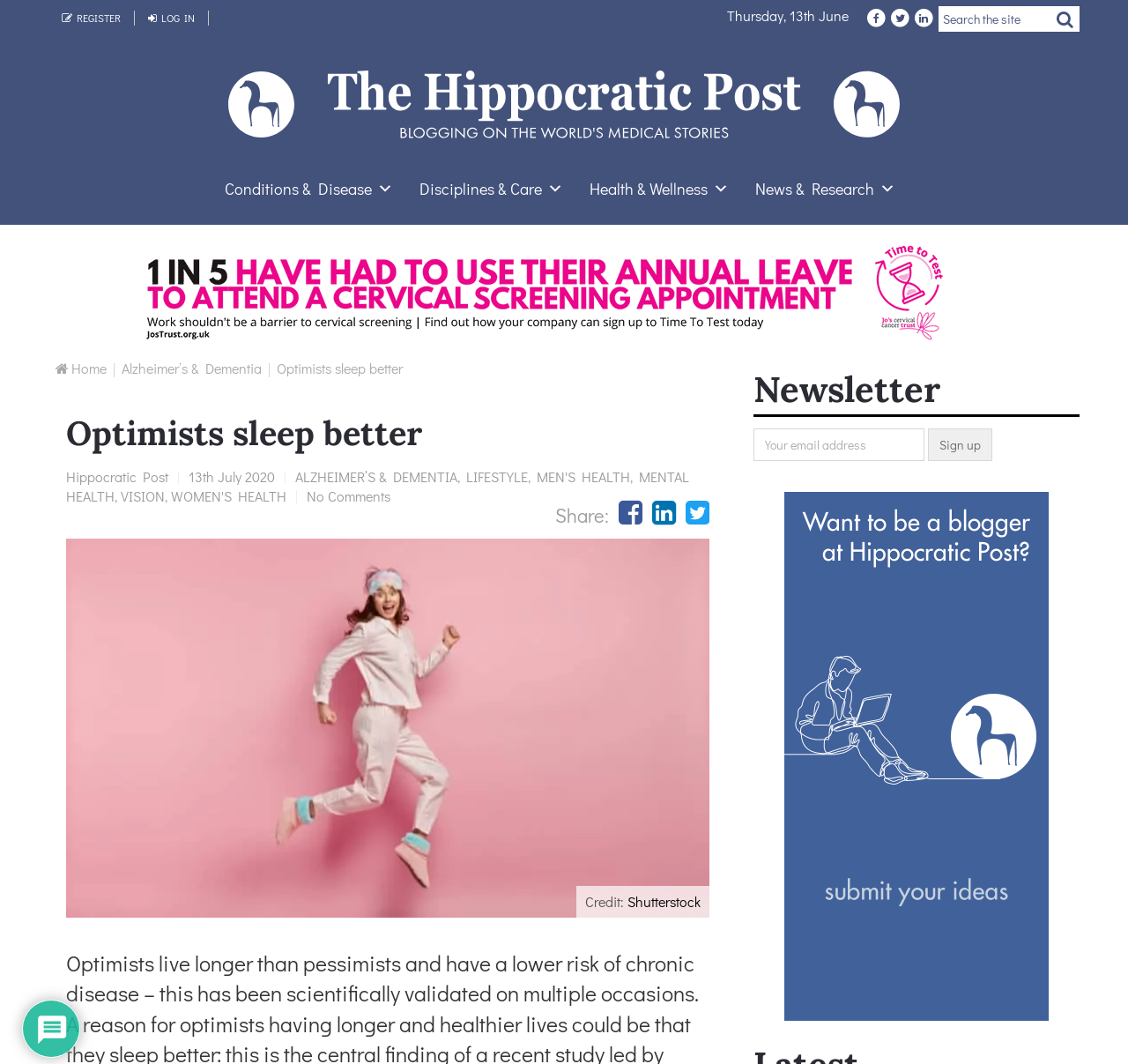Give a short answer using one word or phrase for the question:
What is the topic of the article?

Optimists sleep better